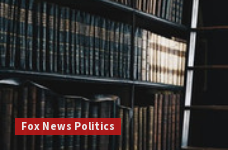Provide a one-word or brief phrase answer to the question:
What type of material is the shelf made of?

Wood